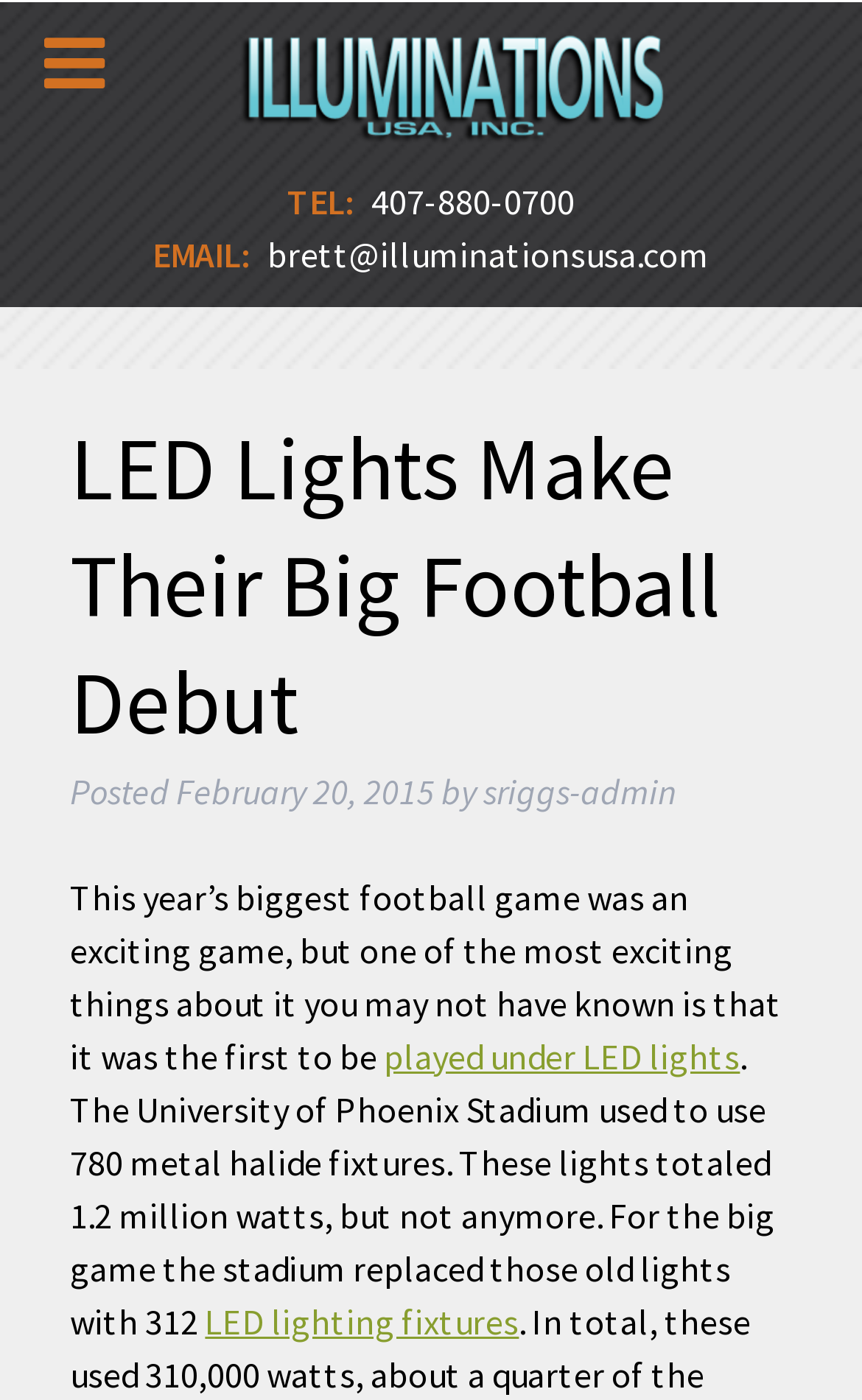Please give a succinct answer to the question in one word or phrase:
What is the email address?

brett@illuminationsusa.com